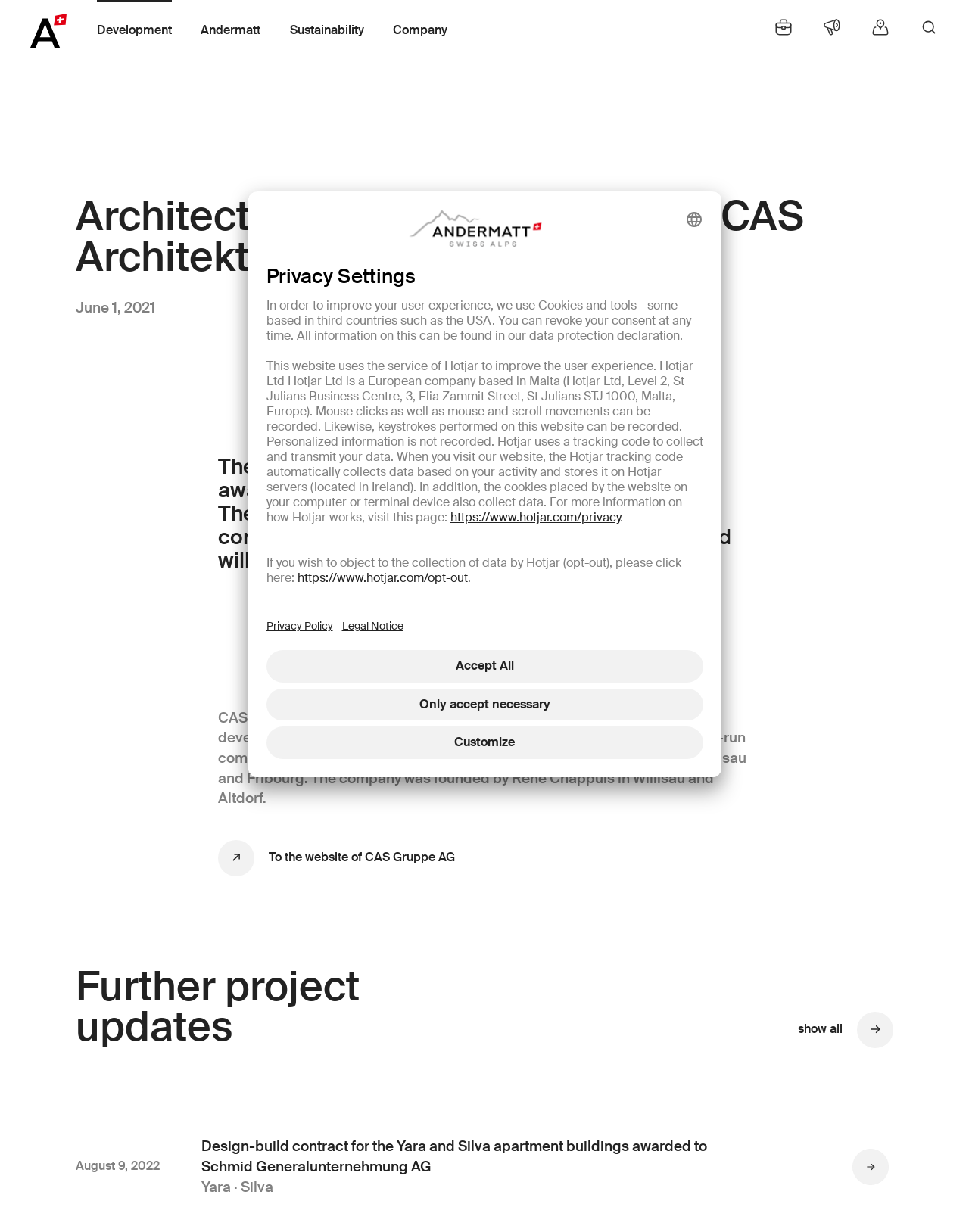By analyzing the image, answer the following question with a detailed response: What is the purpose of the Hotjar service used on this website?

The answer can be found in the StaticText element with the text 'This website uses the service of Hotjar to improve the user experience.'